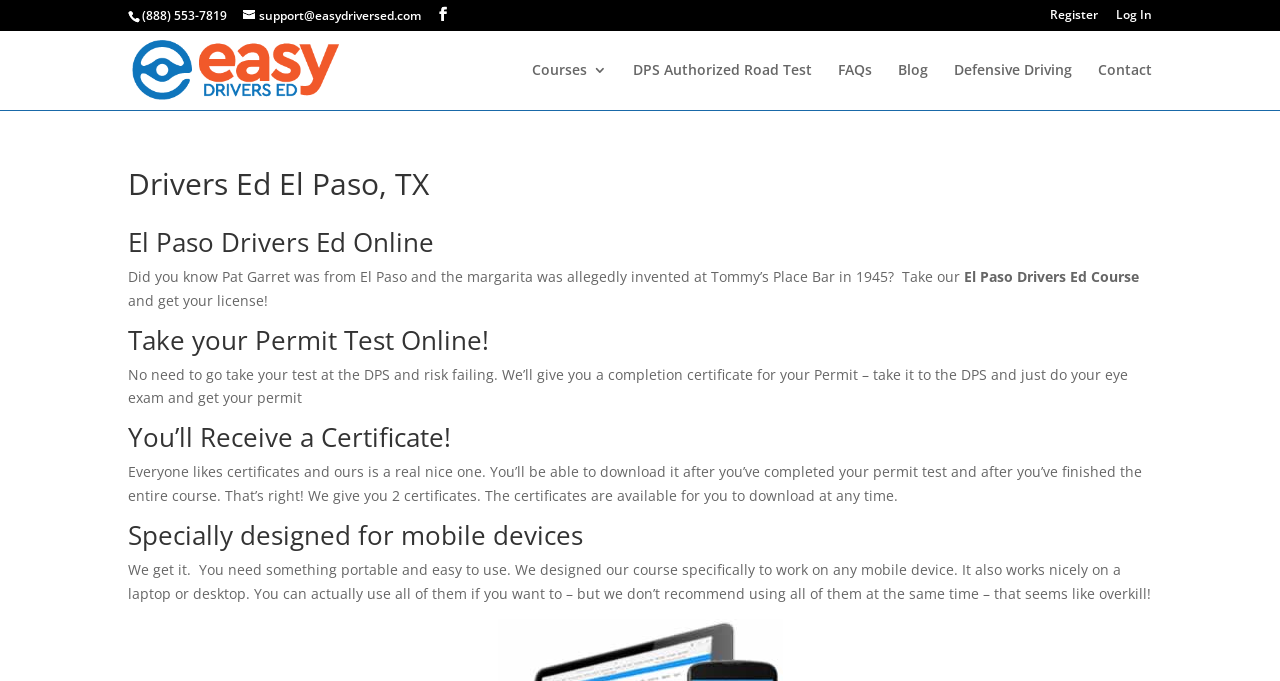Provide a thorough description of this webpage.

This webpage is about online driver education, specifically for drivers in El Paso, TX. At the top left corner, there are three links: a phone number, an email address, and a social media icon. Next to them is a link to "Easy Texas Drivers Ed" with an accompanying image. 

On the top right corner, there are two links: "Register" and "Log In". Below these links, there are several navigation links, including "Courses", "DPS Authorized Road Test", "FAQs", "Blog", "Defensive Driving", and "Contact". 

The main content of the webpage is divided into sections, each with a heading. The first section has a heading "Drivers Ed El Paso, TX" and a brief paragraph about El Paso's history. The second section has a heading "El Paso Drivers Ed Online" and a brief introduction to the online course. 

The third section has a heading "Take your Permit Test Online!" and a paragraph explaining the benefits of taking the permit test online. The fourth section has a heading "You’ll Receive a Certificate!" and a paragraph describing the downloadable certificates that students will receive after completing the permit test and the entire course. 

The fifth section has a heading "Specially designed for mobile devices" and a paragraph explaining that the course is designed to work on mobile devices, laptops, and desktops. Throughout the webpage, there are no images other than the logo of "Easy Texas Drivers Ed".